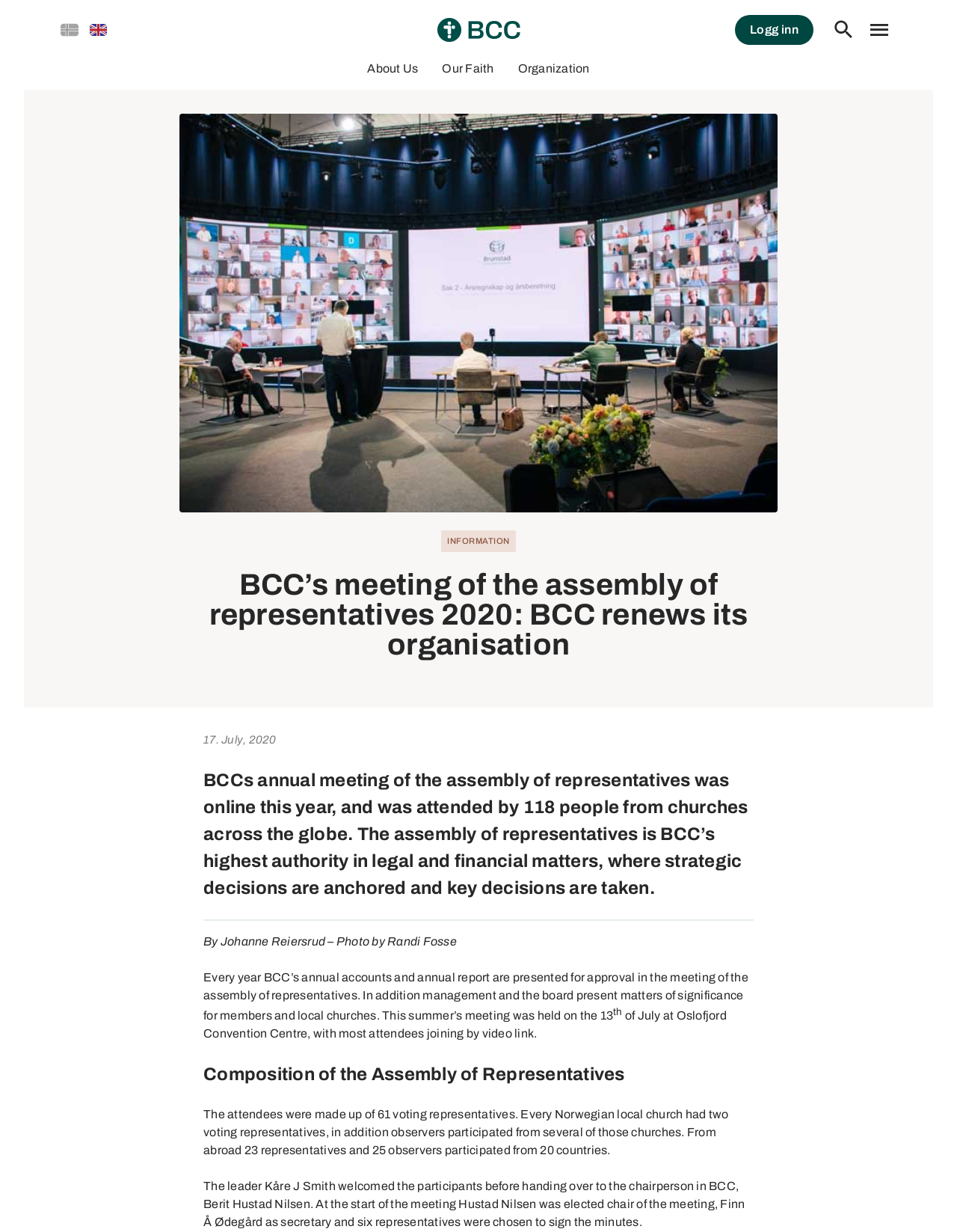Refer to the image and provide an in-depth answer to the question: 
How many voting representatives were present?

I found this information in the text 'The attendees were made up of 61 voting representatives.' which provides the count of voting representatives.